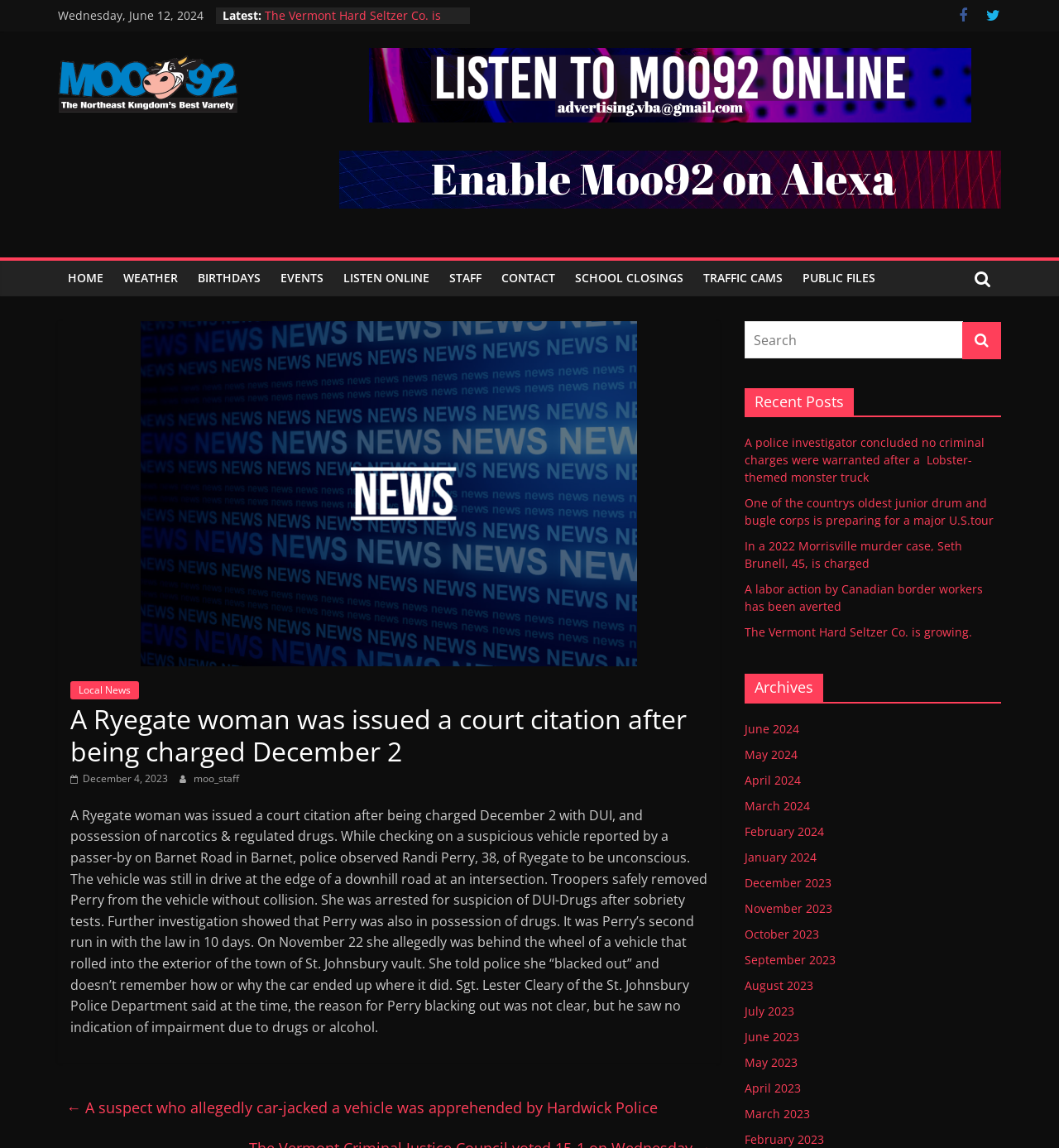Please provide a one-word or short phrase answer to the question:
What is the date of the latest news?

Wednesday, June 12, 2024